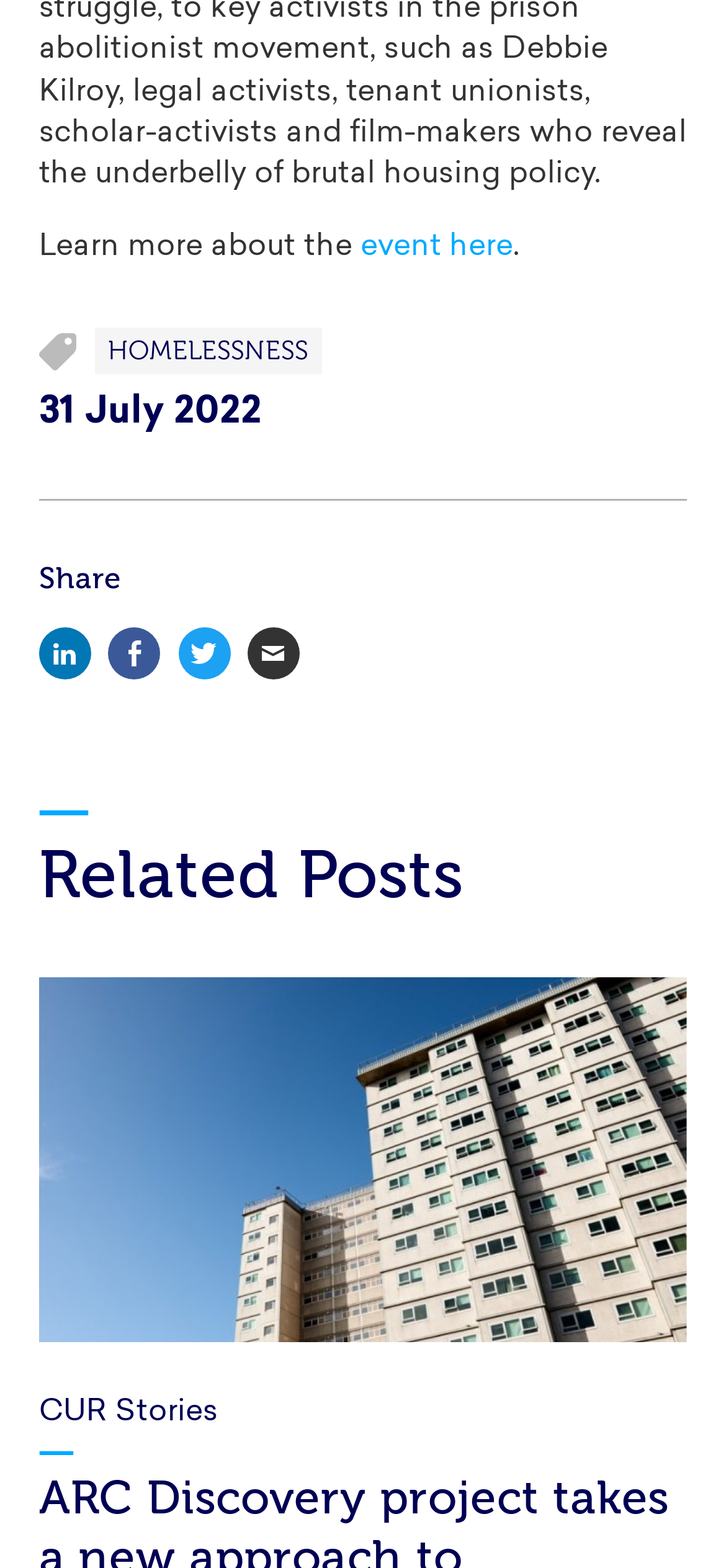Can you identify the bounding box coordinates of the clickable region needed to carry out this instruction: 'Learn more about the event'? The coordinates should be four float numbers within the range of 0 to 1, stated as [left, top, right, bottom].

[0.053, 0.148, 0.496, 0.167]